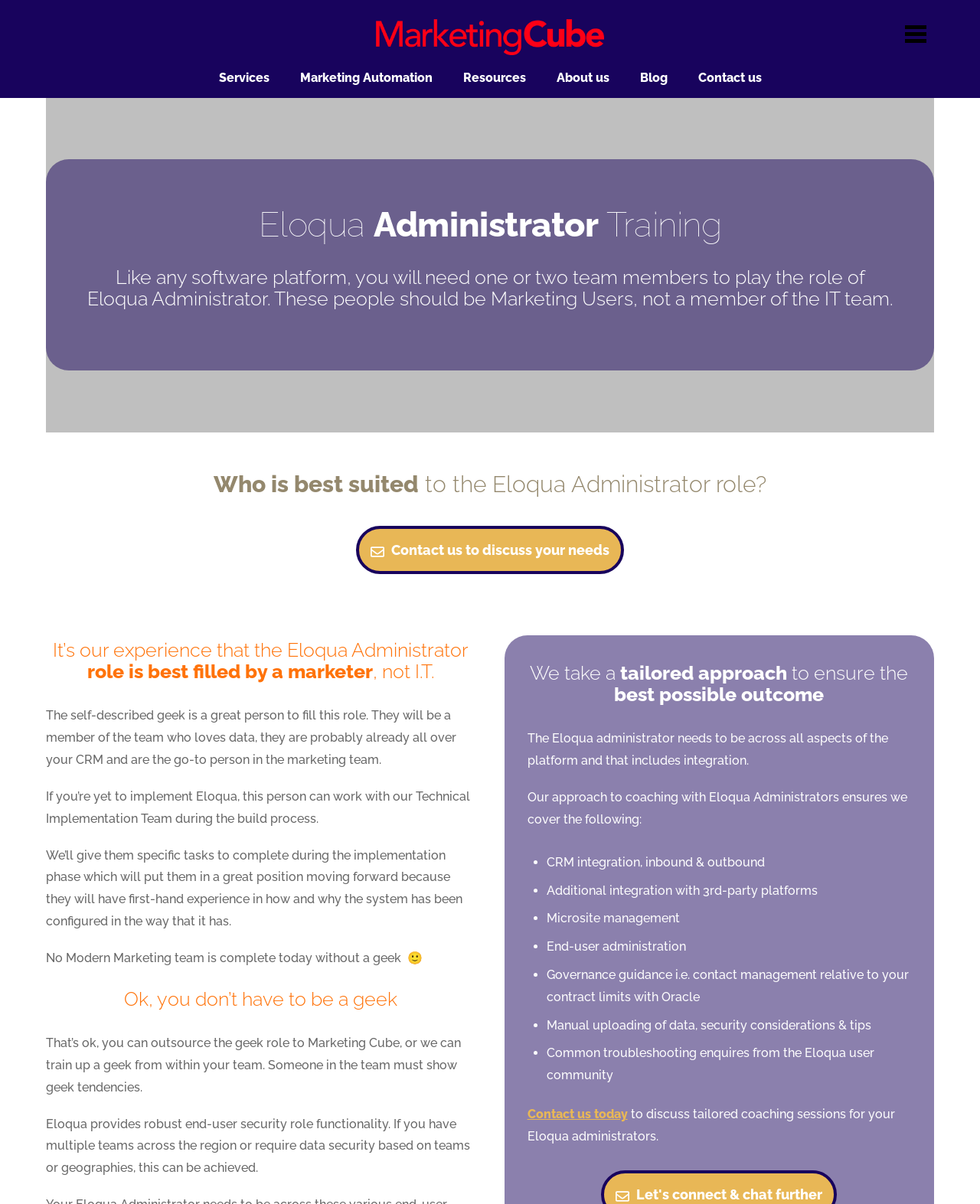Pinpoint the bounding box coordinates of the element you need to click to execute the following instruction: "Click the 'Contact us to discuss your needs' link". The bounding box should be represented by four float numbers between 0 and 1, in the format [left, top, right, bottom].

[0.363, 0.437, 0.637, 0.477]